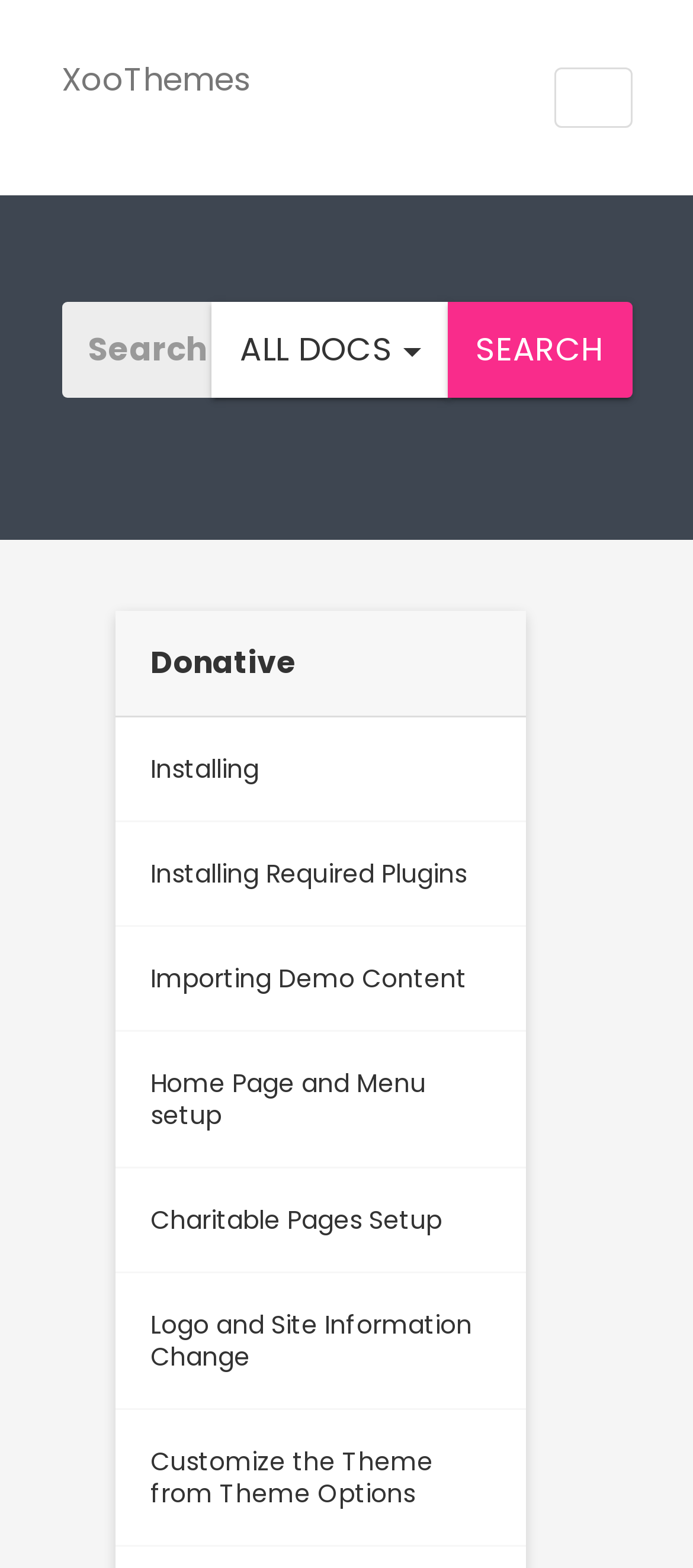Extract the main title from the webpage and generate its text.

How To Add Testimonial